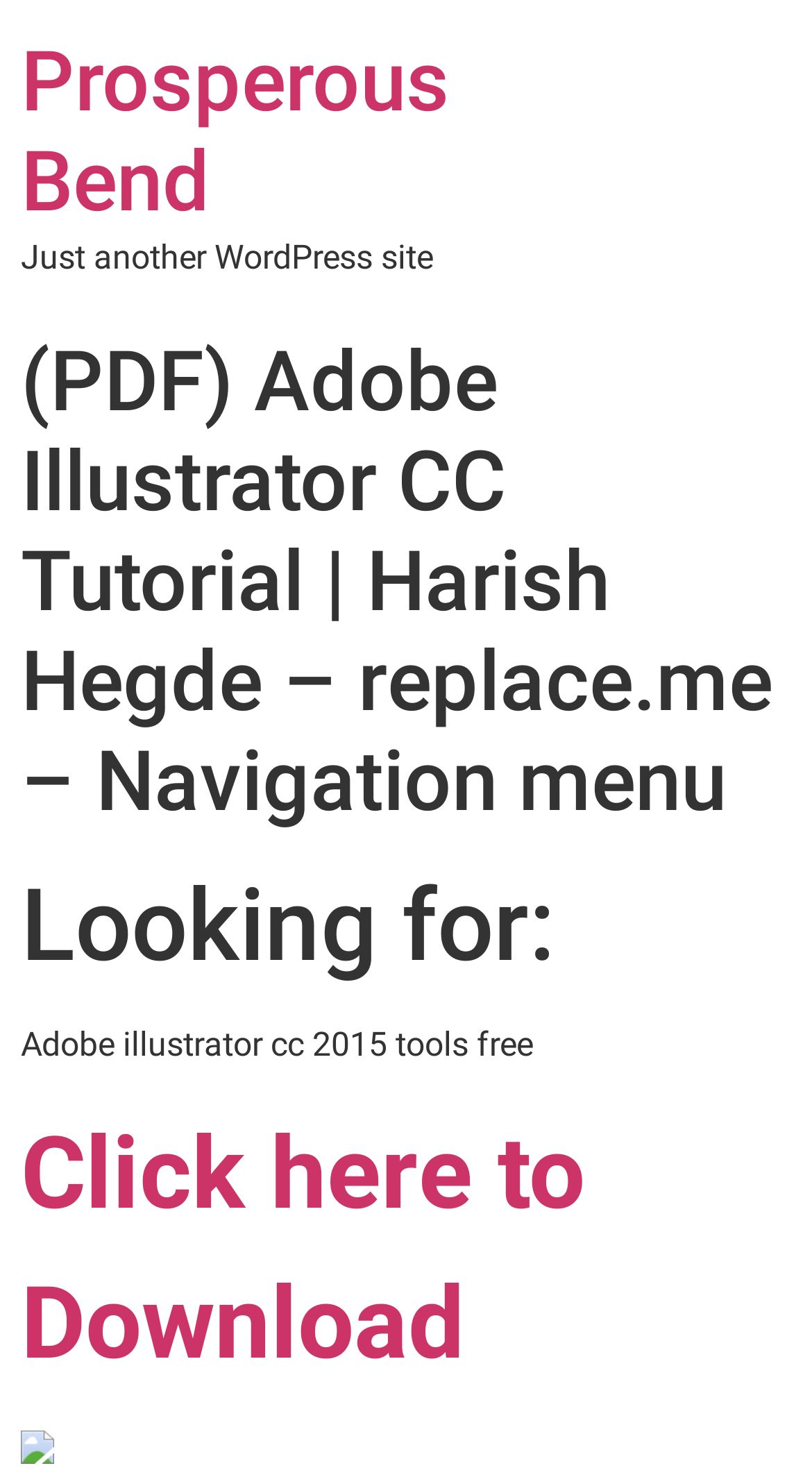What is the tutorial about?
Please provide a single word or phrase as your answer based on the screenshot.

Adobe Illustrator CC